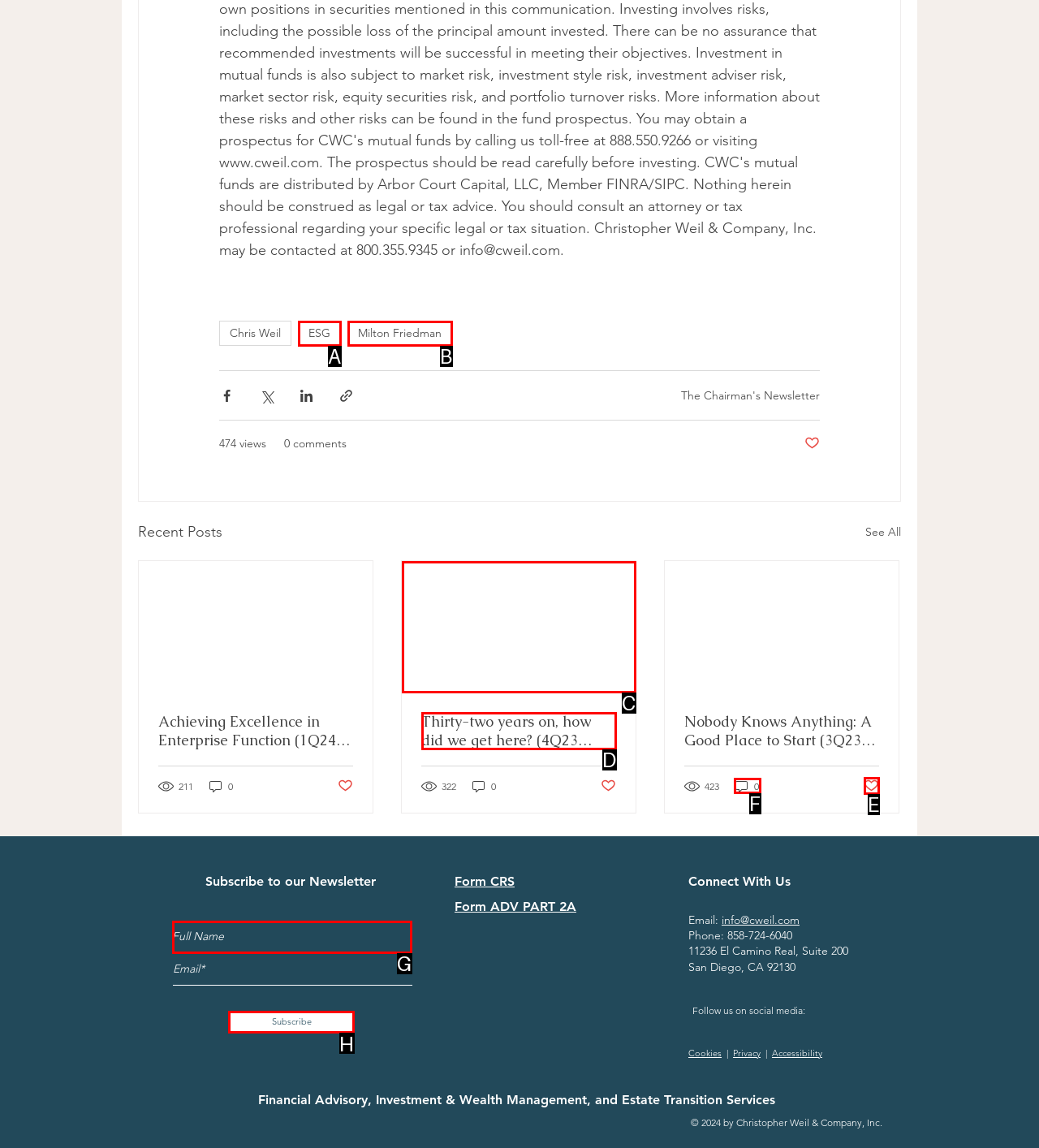Choose the HTML element that should be clicked to achieve this task: Click the 'Subscribe' button
Respond with the letter of the correct choice.

H